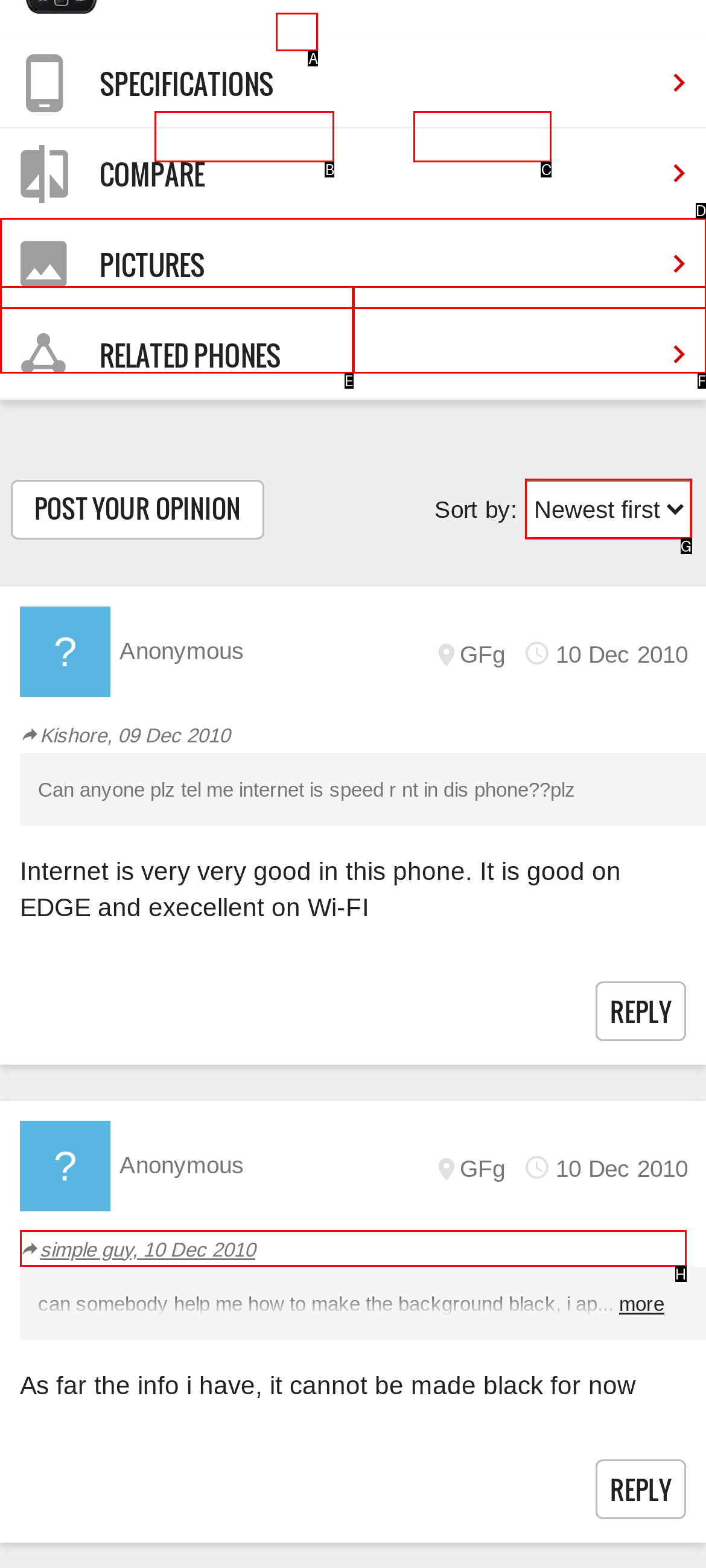Based on the description: My phone, identify the matching lettered UI element.
Answer by indicating the letter from the choices.

C